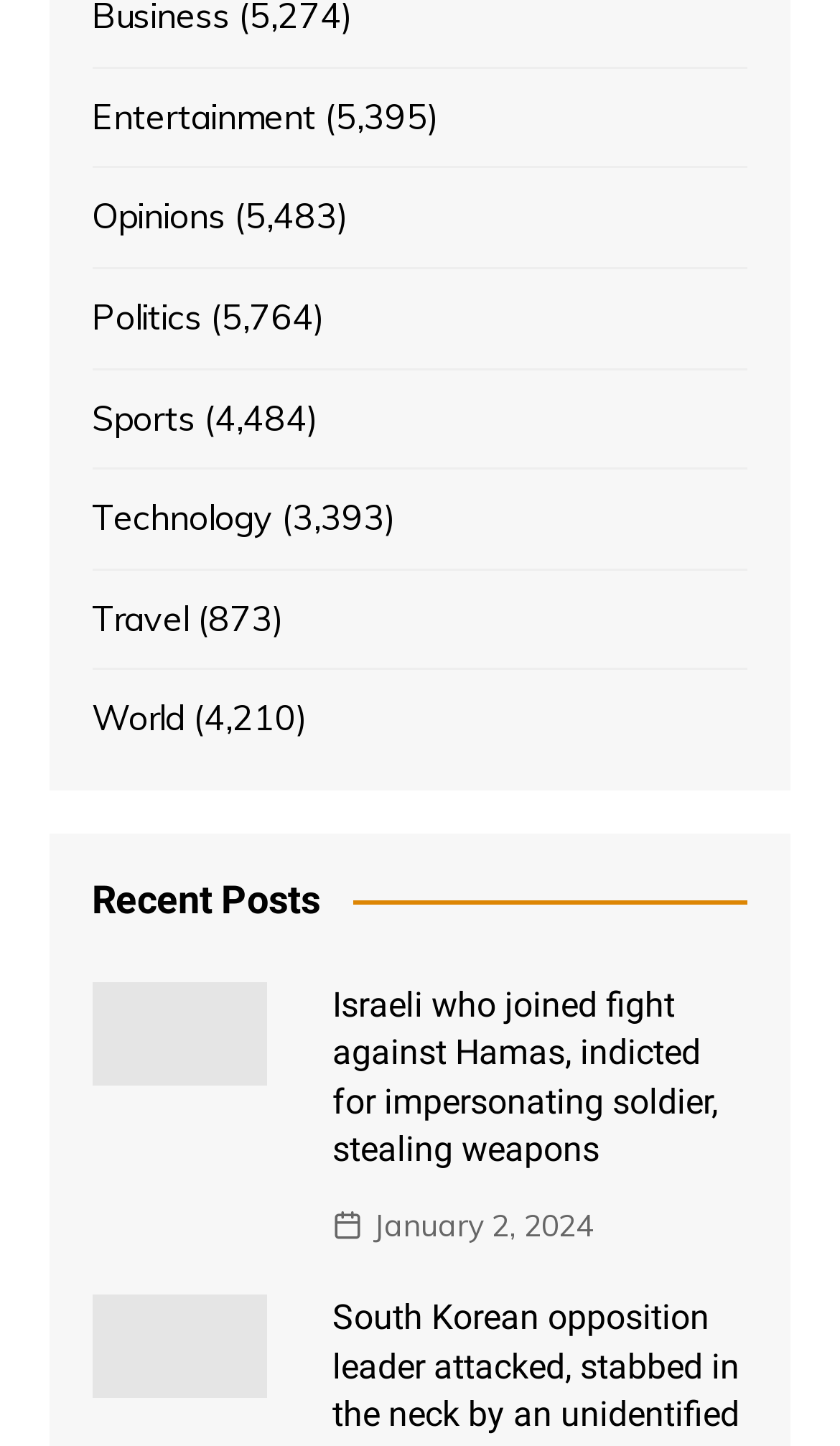Kindly determine the bounding box coordinates for the clickable area to achieve the given instruction: "Click on Entertainment".

[0.11, 0.062, 0.376, 0.1]